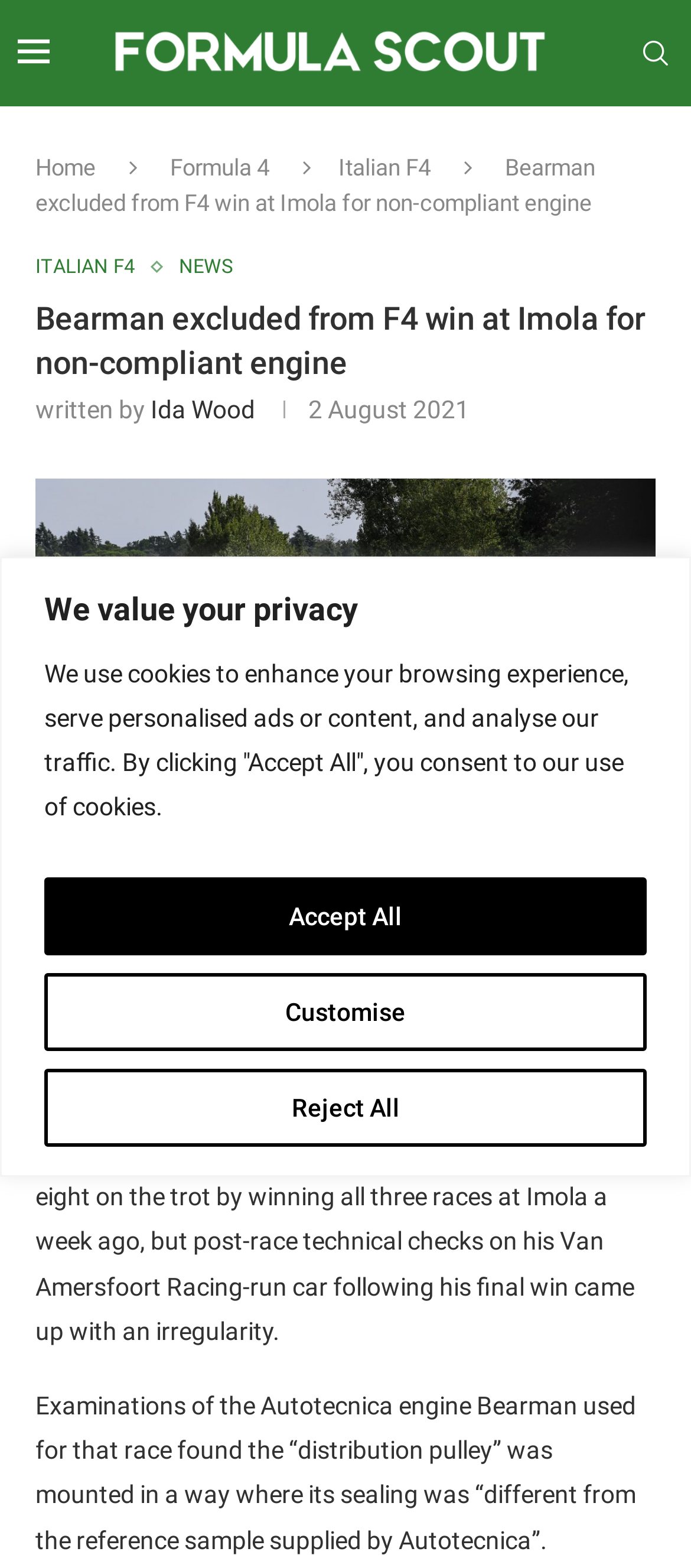Find the bounding box coordinates for the HTML element specified by: "Customise".

[0.064, 0.62, 0.936, 0.67]